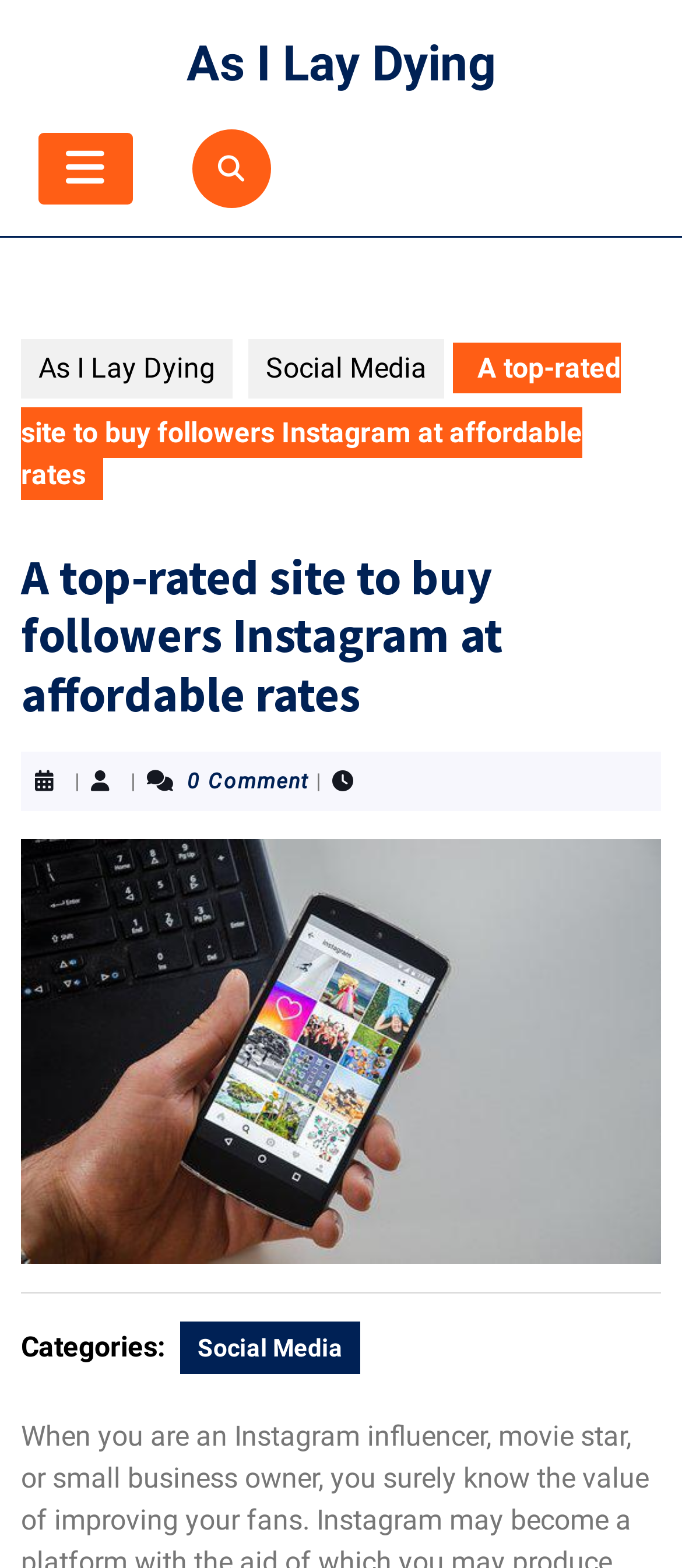What is the orientation of the separator?
We need a detailed and exhaustive answer to the question. Please elaborate.

The separator element has an orientation attribute set to 'horizontal', indicating that it is a horizontal separator.